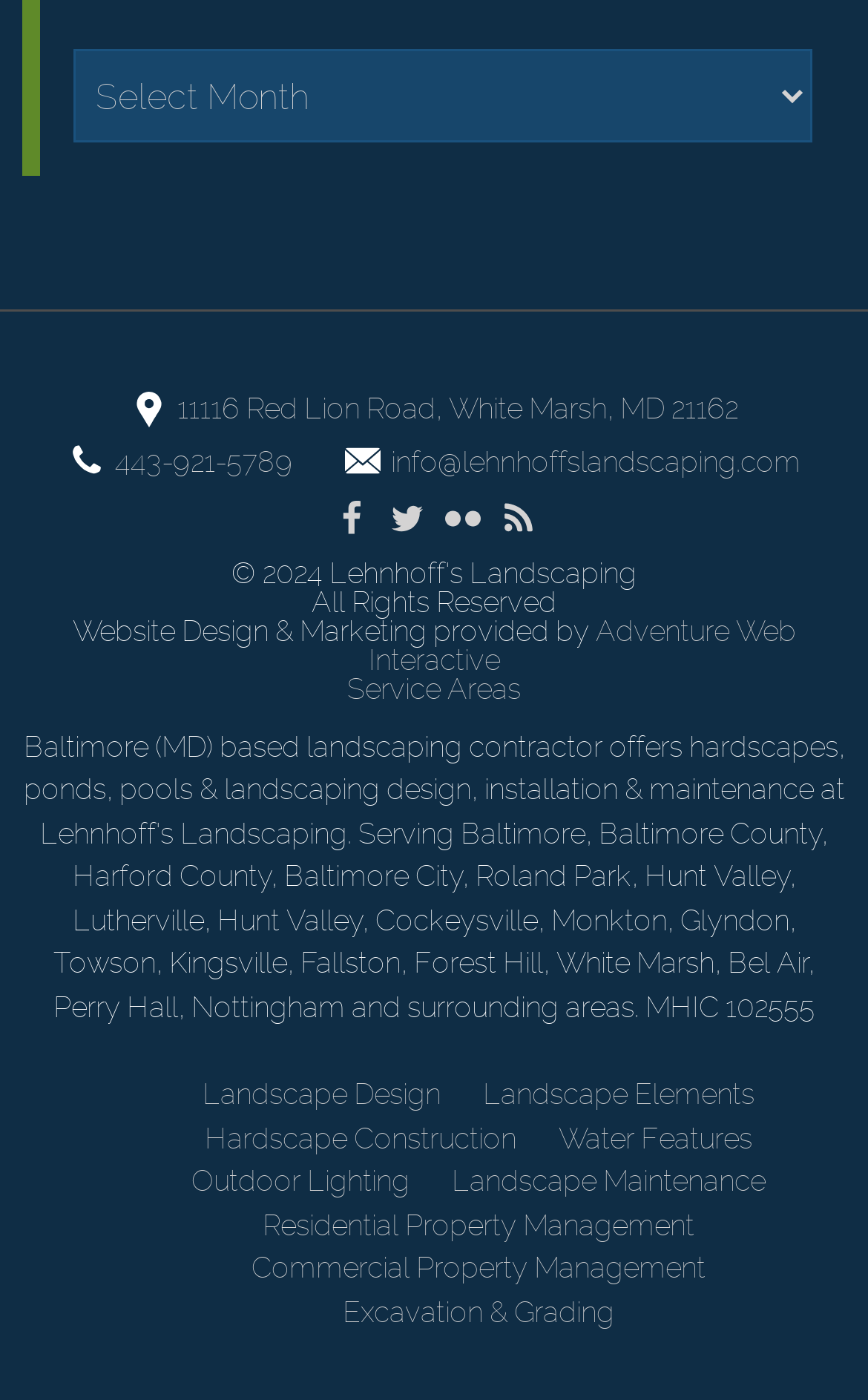What is the address of Lehnhoff's Landscaping?
Please provide a single word or phrase based on the screenshot.

11116 Red Lion Road, White Marsh, MD 21162